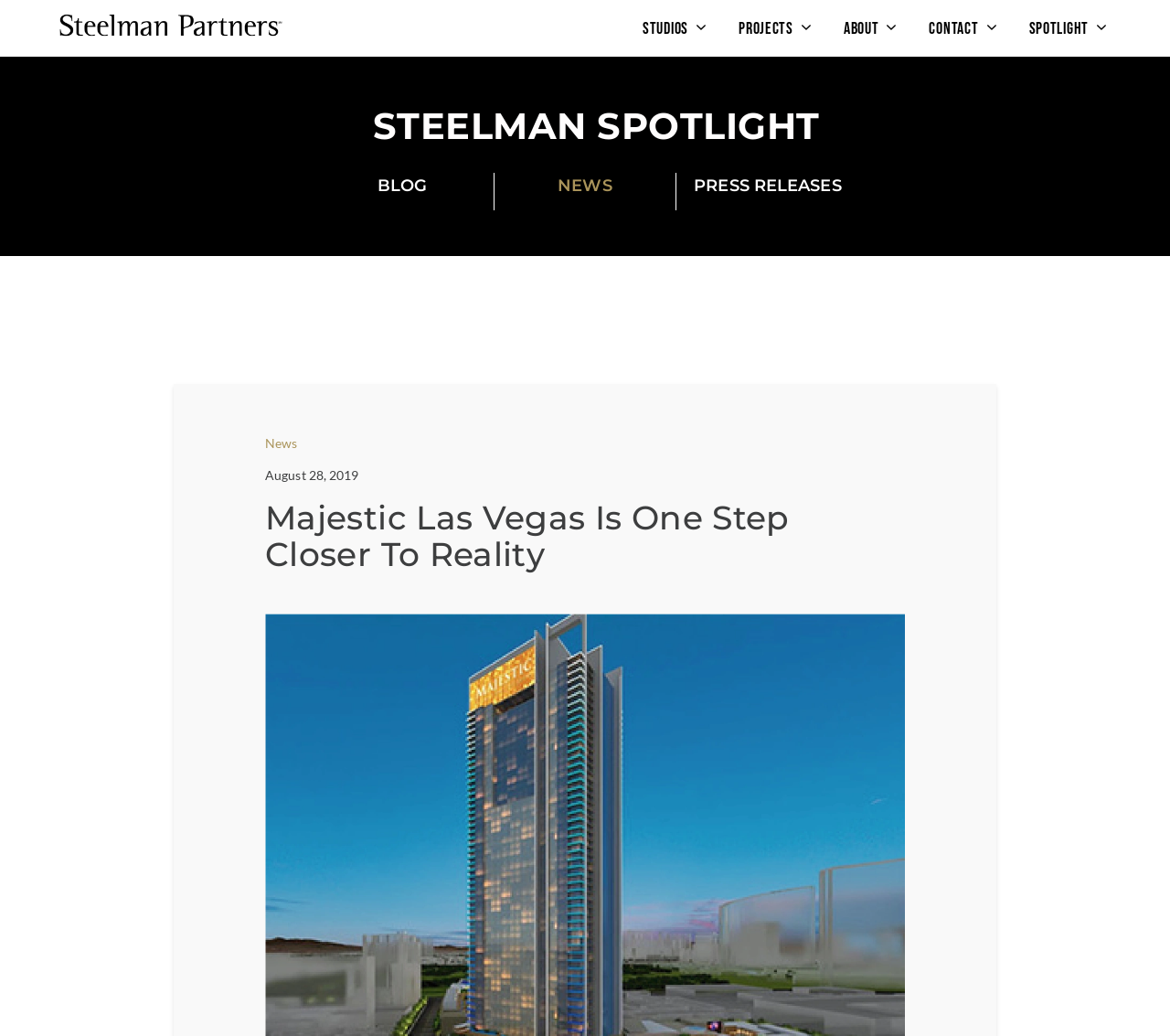Please answer the following question using a single word or phrase: 
What is the section of the webpage that contains the blog, news, and press releases?

Steelman Spotlight